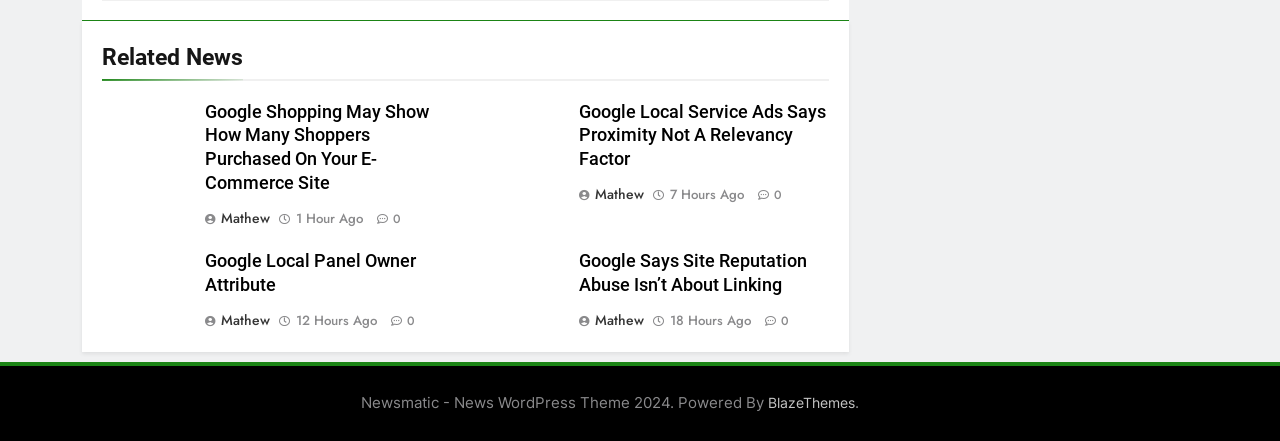What is the name of the company that powered the website?
Relying on the image, give a concise answer in one word or a brief phrase.

BlazeThemes